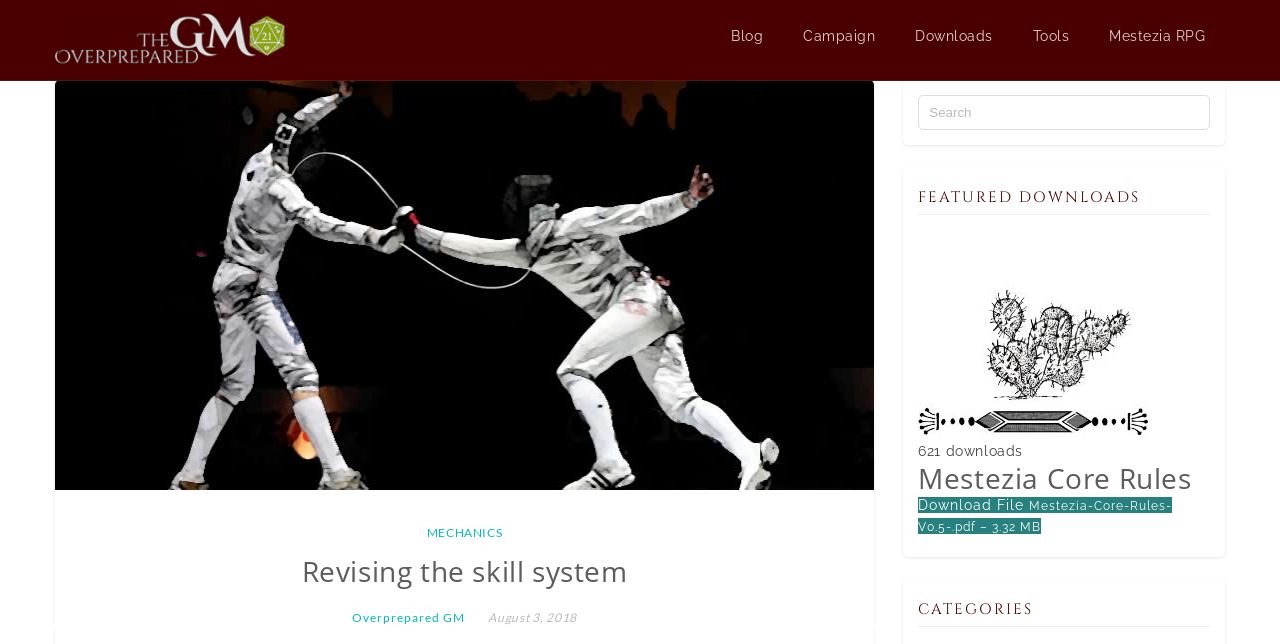Locate the coordinates of the bounding box for the clickable region that fulfills this instruction: "search for something".

[0.717, 0.148, 0.945, 0.202]